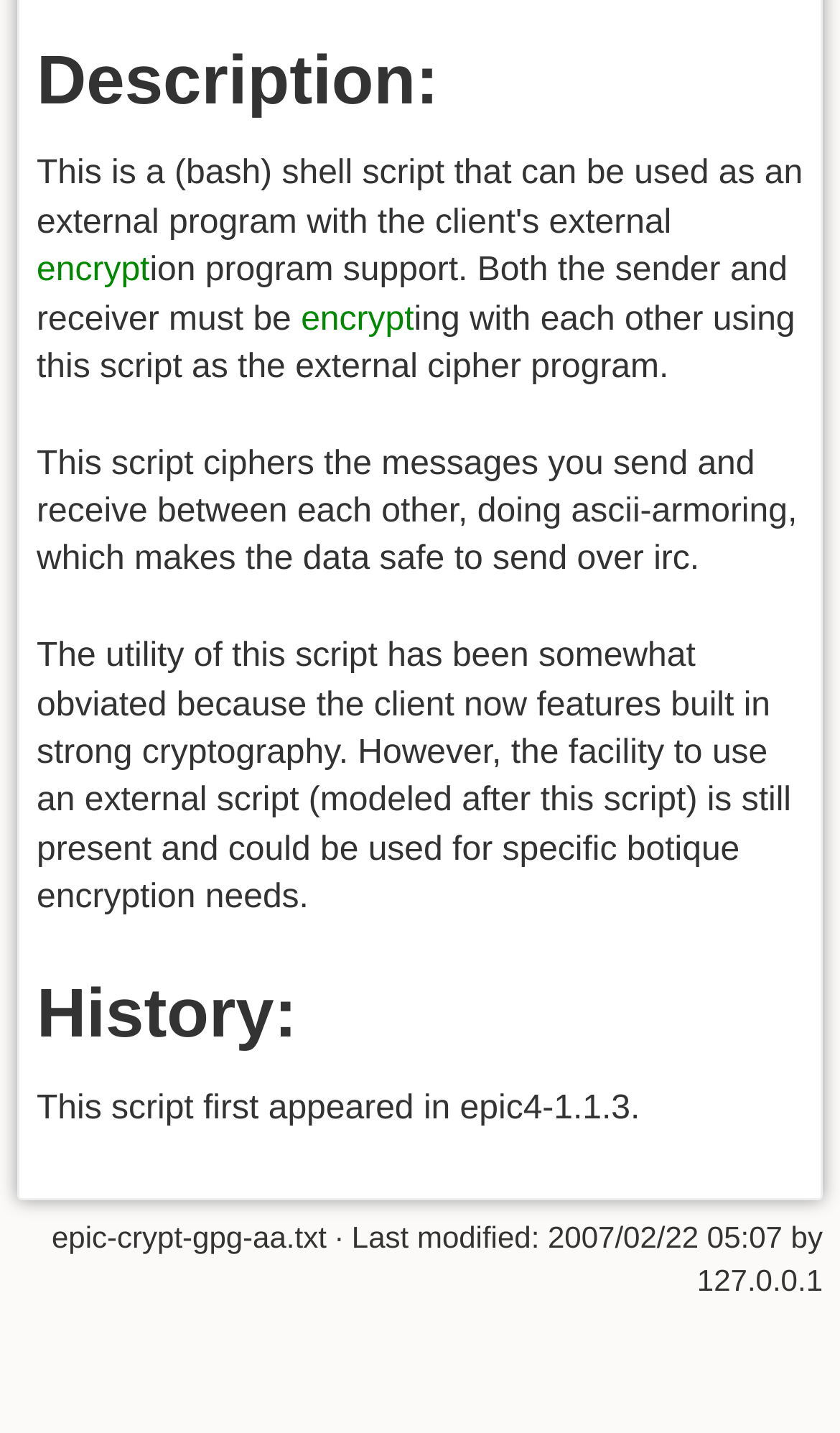Using the provided element description "encrypt", determine the bounding box coordinates of the UI element.

[0.358, 0.21, 0.493, 0.235]